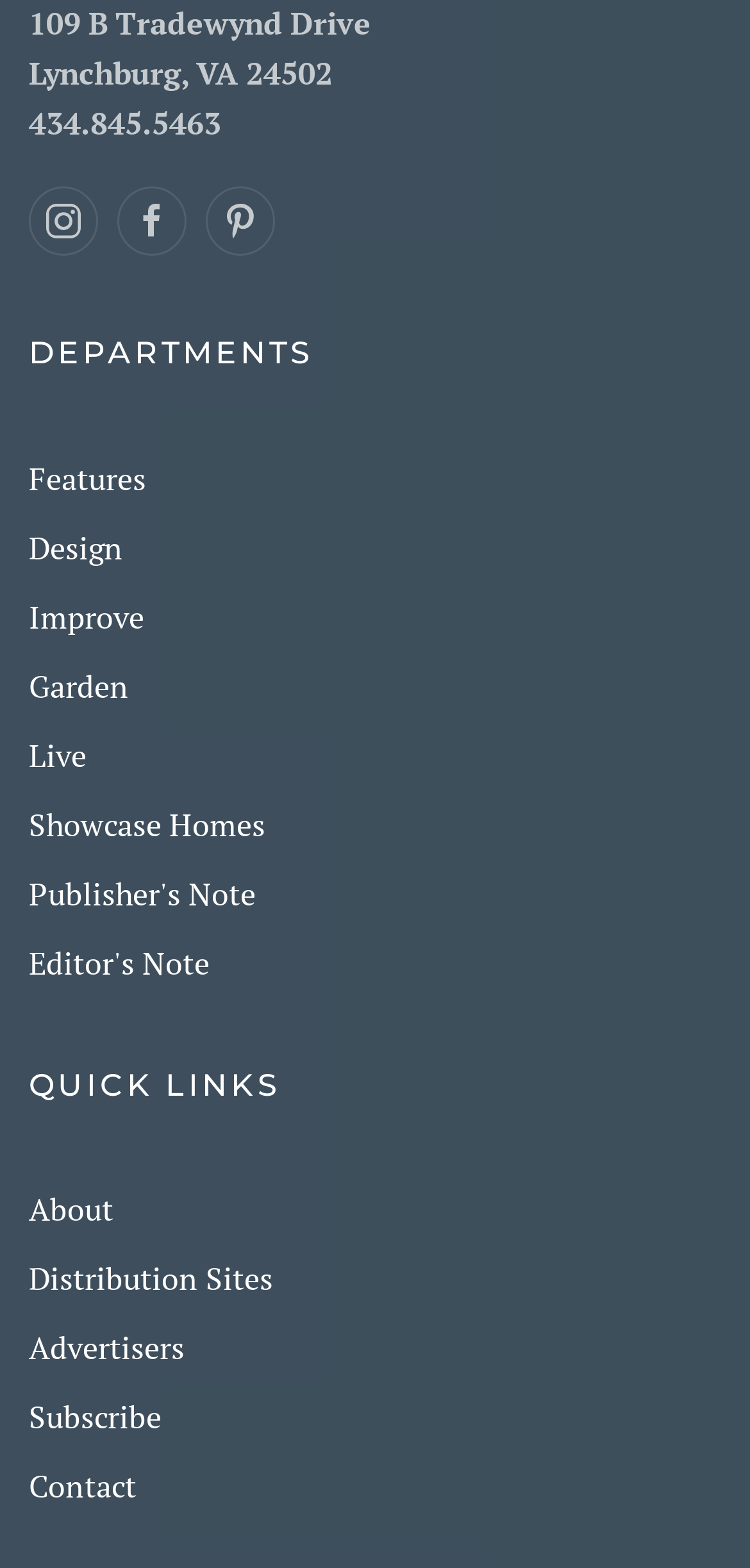Give a one-word or short-phrase answer to the following question: 
What is the phone number displayed on the webpage?

434.845.5463